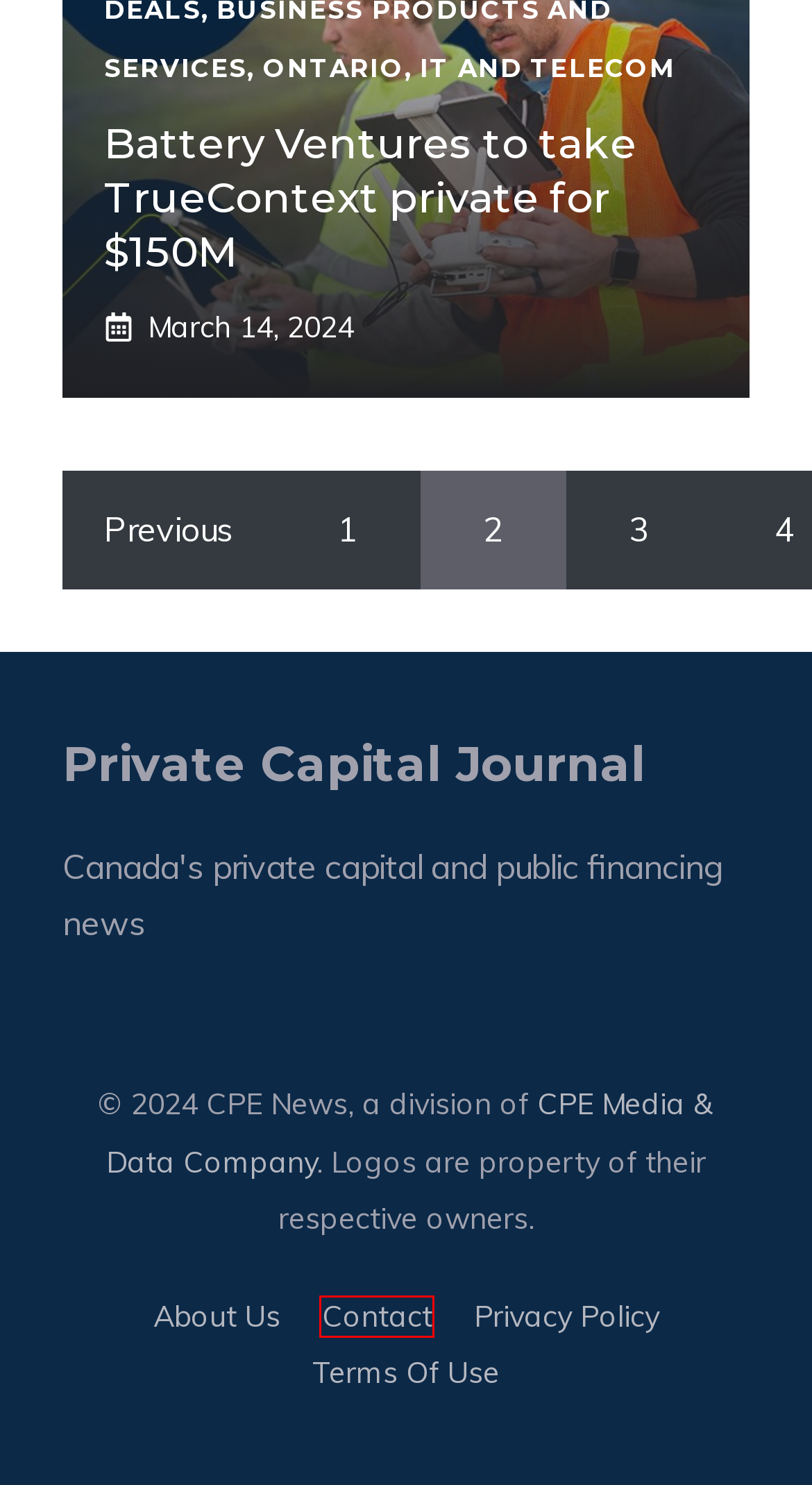A screenshot of a webpage is given, marked with a red bounding box around a UI element. Please select the most appropriate webpage description that fits the new page after clicking the highlighted element. Here are the candidates:
A. Terms of Use - CPE Media & Data Company
B. Battery Ventures to take TrueContext private for $150M - Private Capital Journal
C. RealSage secures US $4M seed financing - Private Capital Journal
D. Rails secures $6.2M seed financing - Private Capital Journal
E. Contact - CPE Media & Data Company
F. CDPQ stake reduced following Avison Young recap - Private Capital Journal
G. Privacy - CPE Media & Data Company
H. CPE Media & Data Company

E